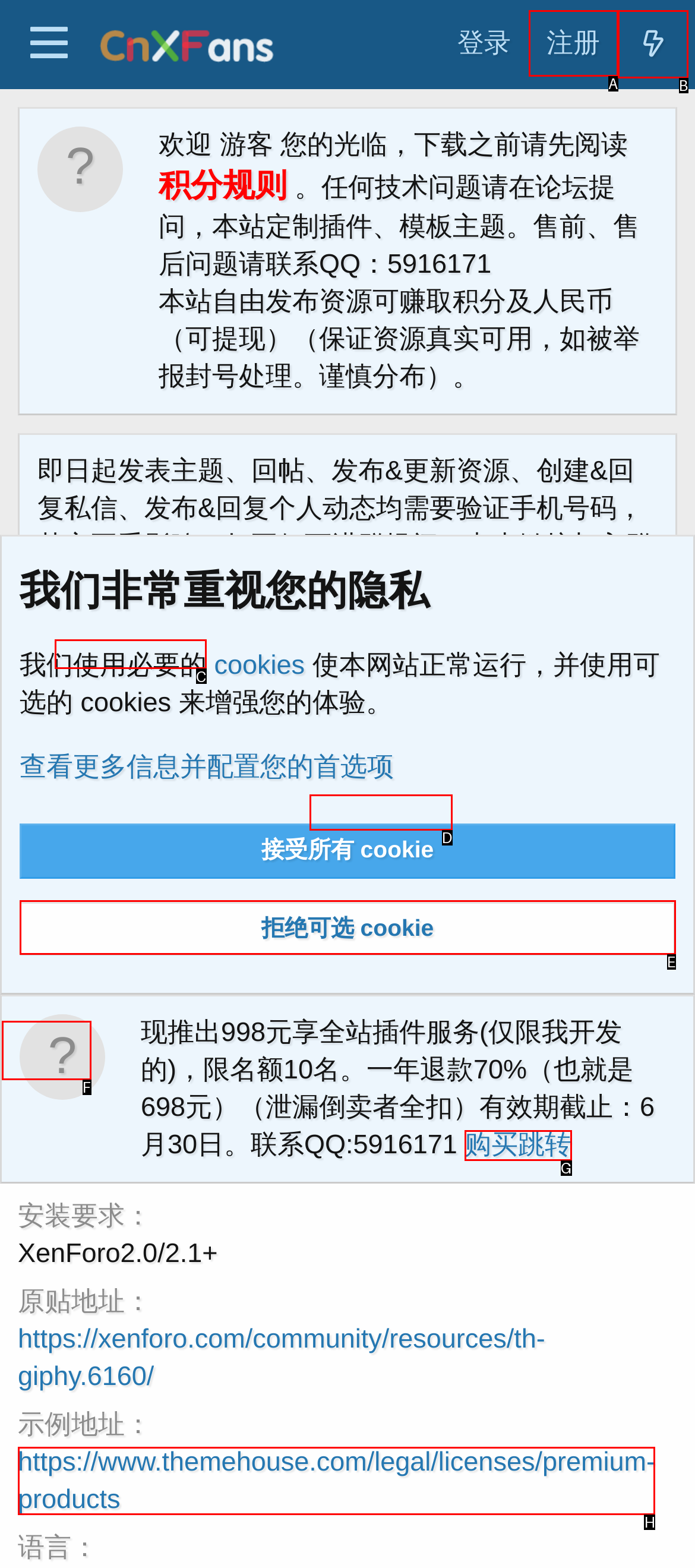Identify the matching UI element based on the description: XenForo2.1 插件
Reply with the letter from the available choices.

C